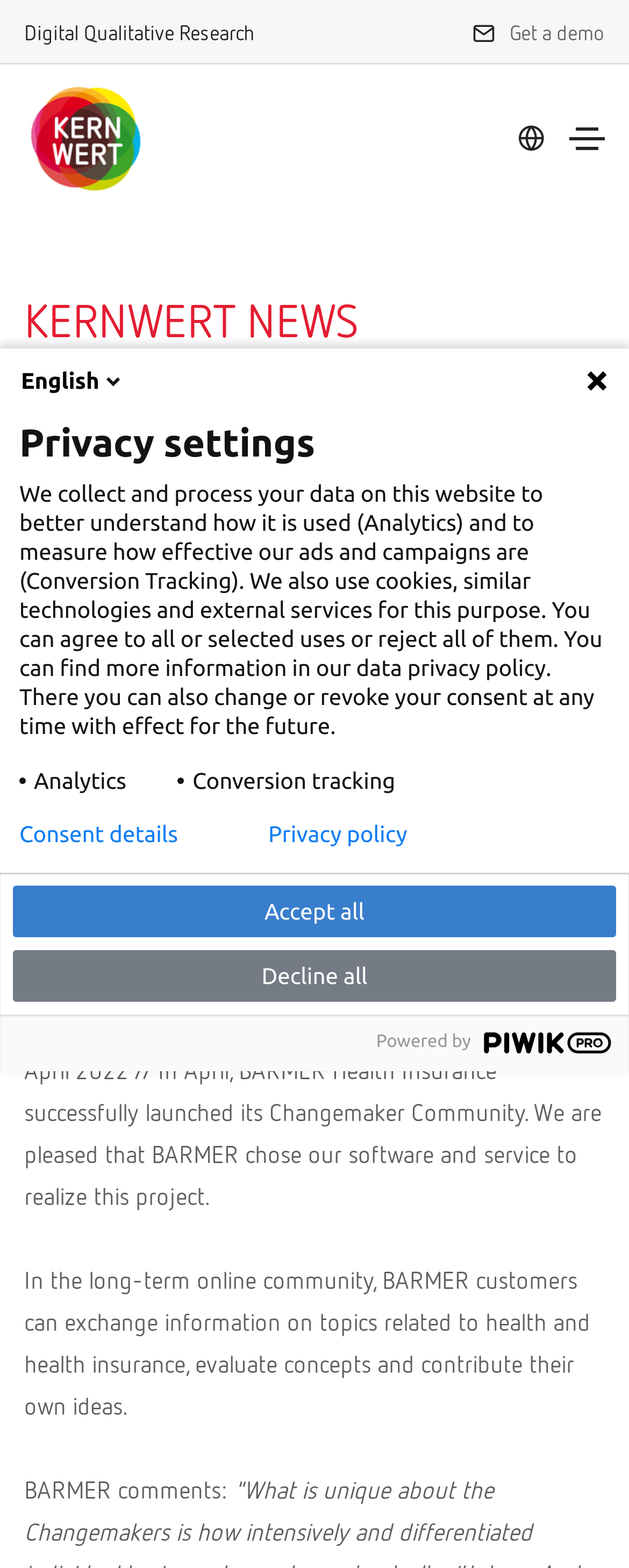Show the bounding box coordinates of the region that should be clicked to follow the instruction: "Select language."

[0.823, 0.077, 0.867, 0.099]